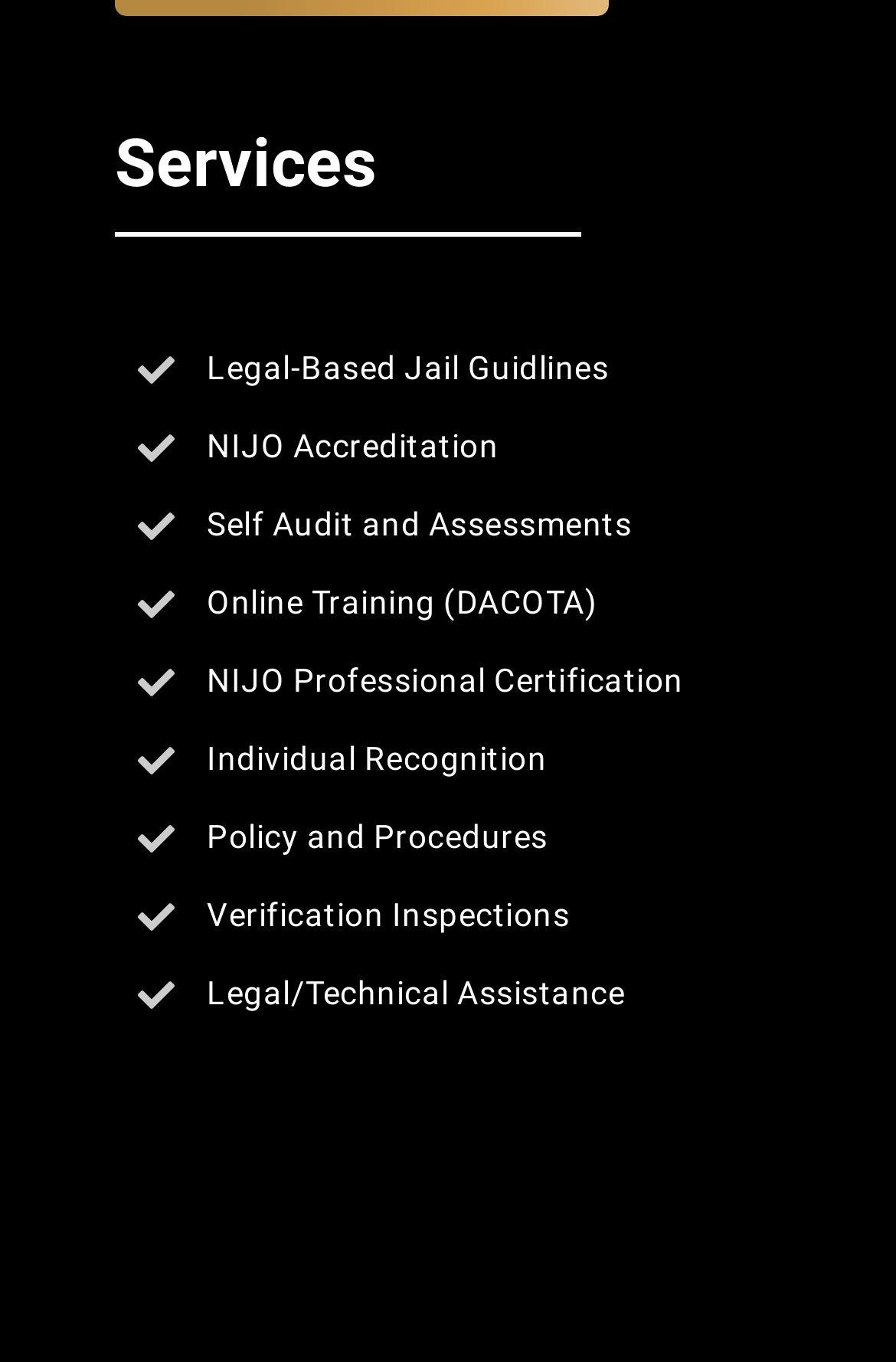Locate the bounding box coordinates of the element I should click to achieve the following instruction: "View recent posts".

None